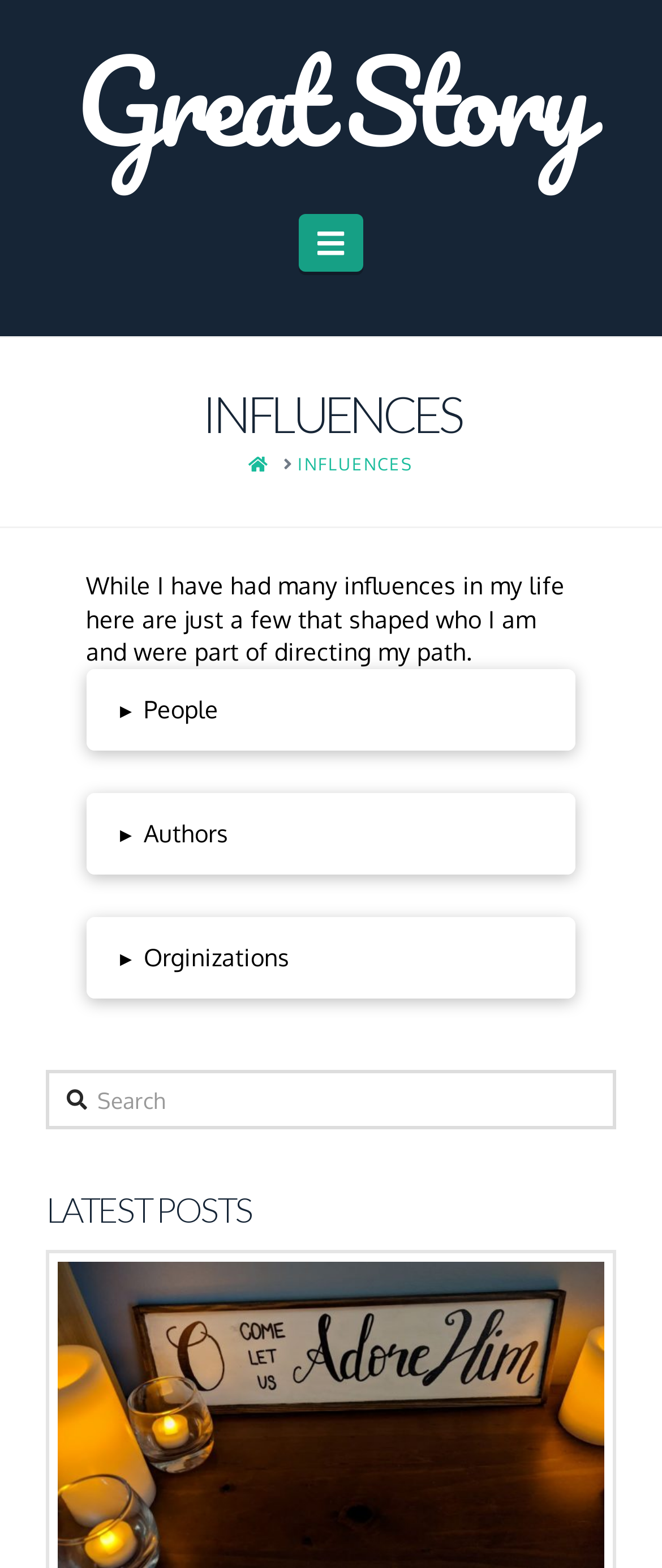Could you indicate the bounding box coordinates of the region to click in order to complete this instruction: "Search for something".

[0.07, 0.683, 0.93, 0.72]